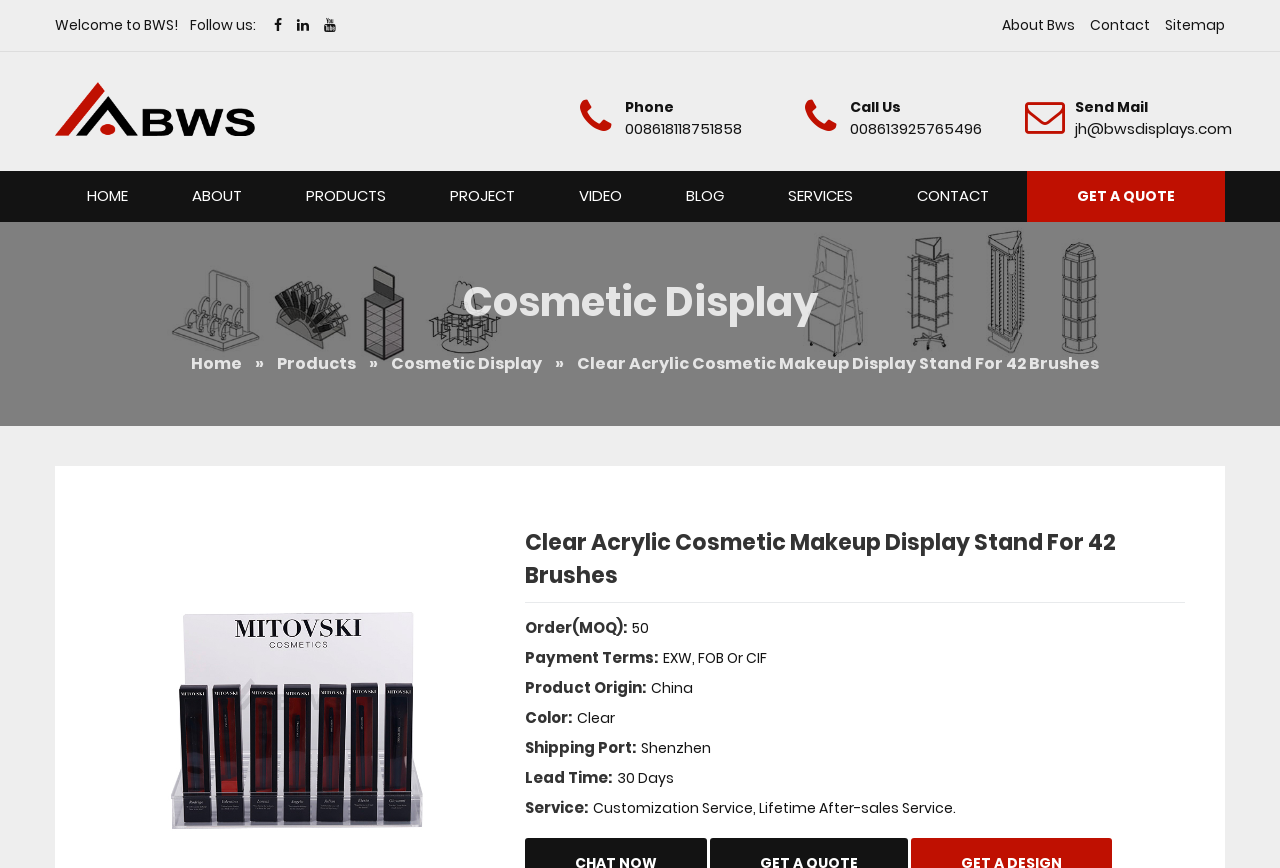Please identify the coordinates of the bounding box for the clickable region that will accomplish this instruction: "Get a quote".

[0.802, 0.196, 0.957, 0.255]